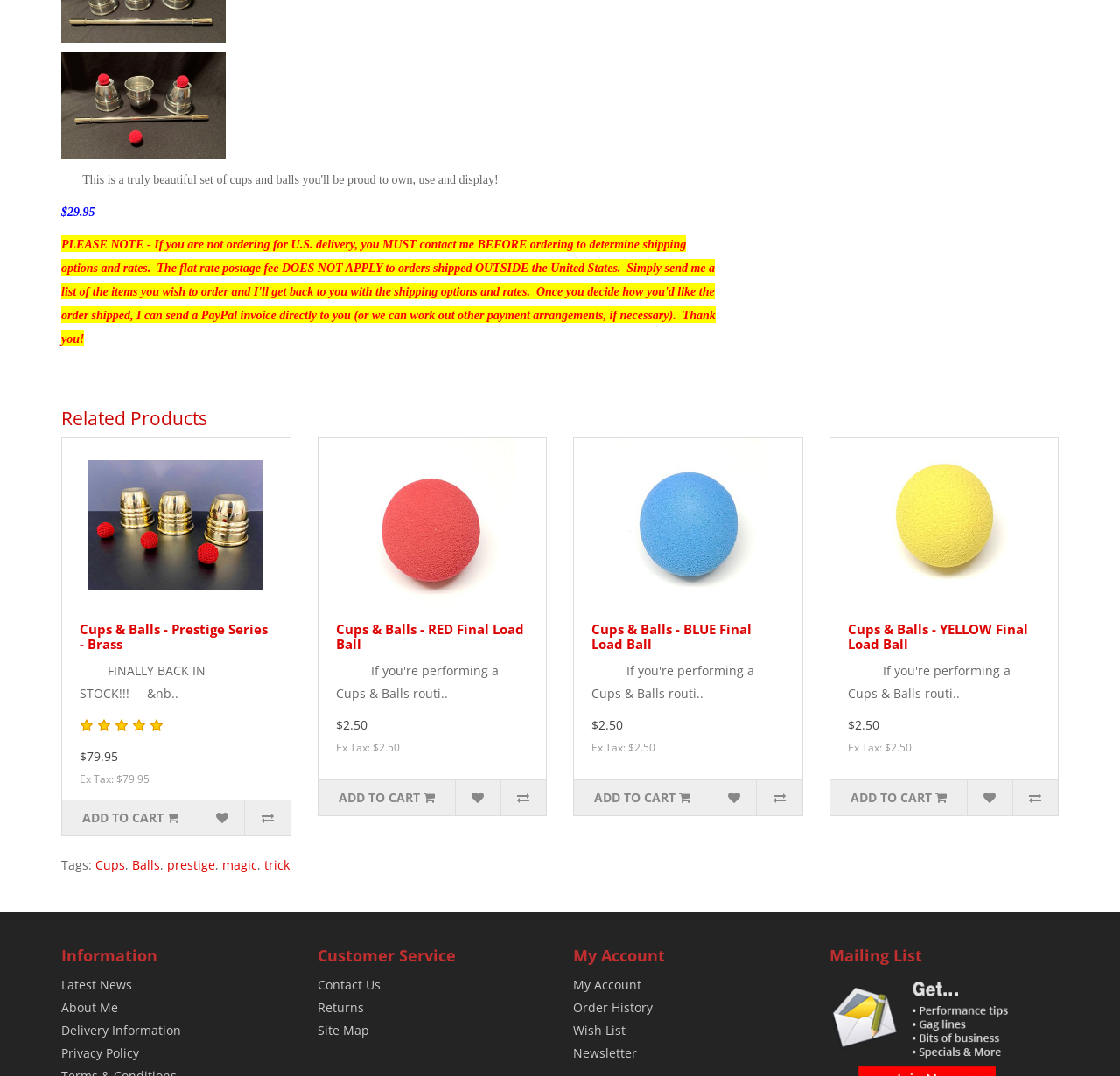Answer the following query with a single word or phrase:
How many products are listed in the 'Related Products' section?

3